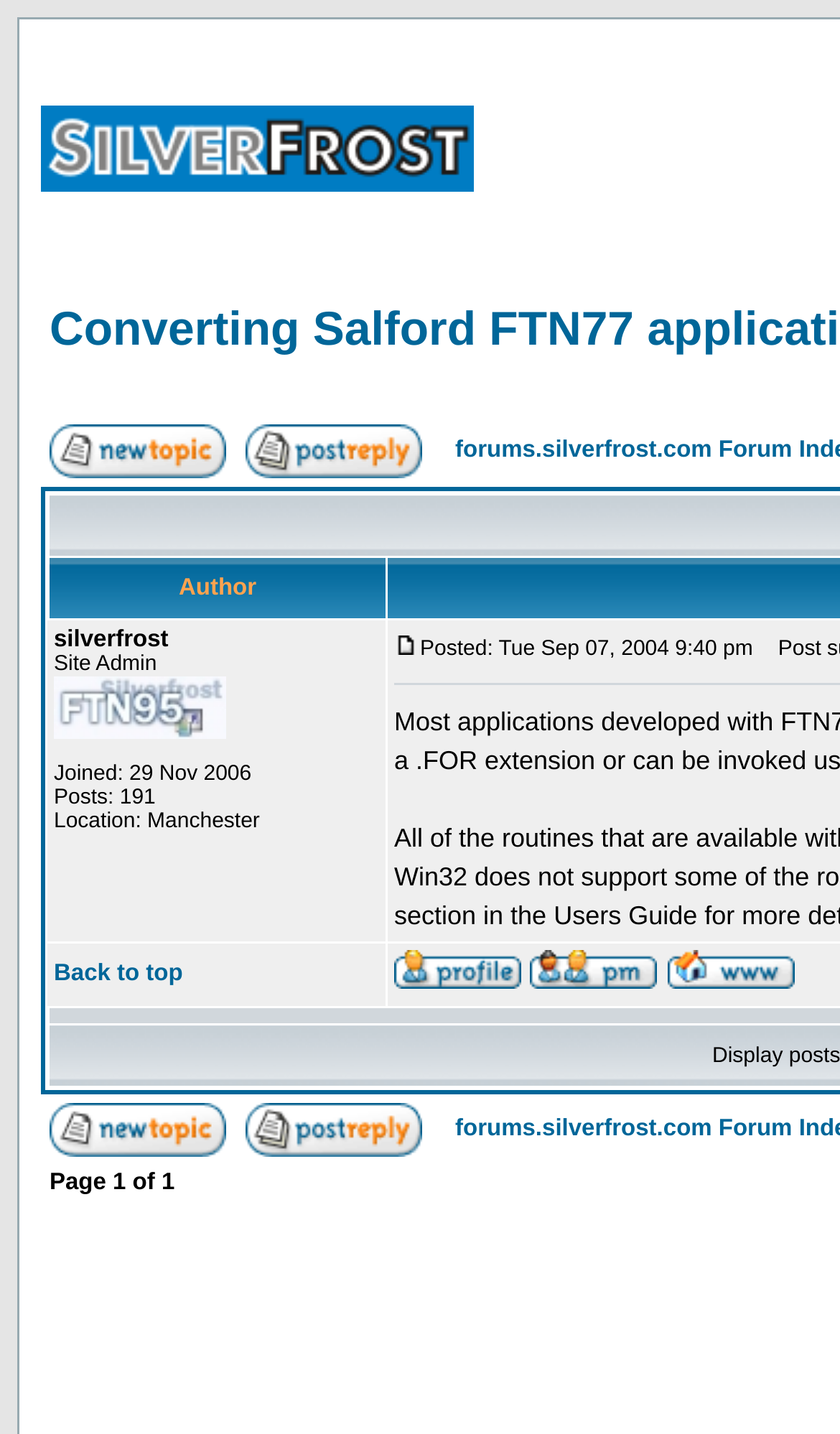What is the location of the author?
Answer the question with as much detail as you can, using the image as a reference.

I looked at the gridcell containing the author information, which is 'silverfrost Site Admin Joined: 29 Nov 2006 Posts: 191 Location: Manchester', so the location of the author is 'Manchester'.